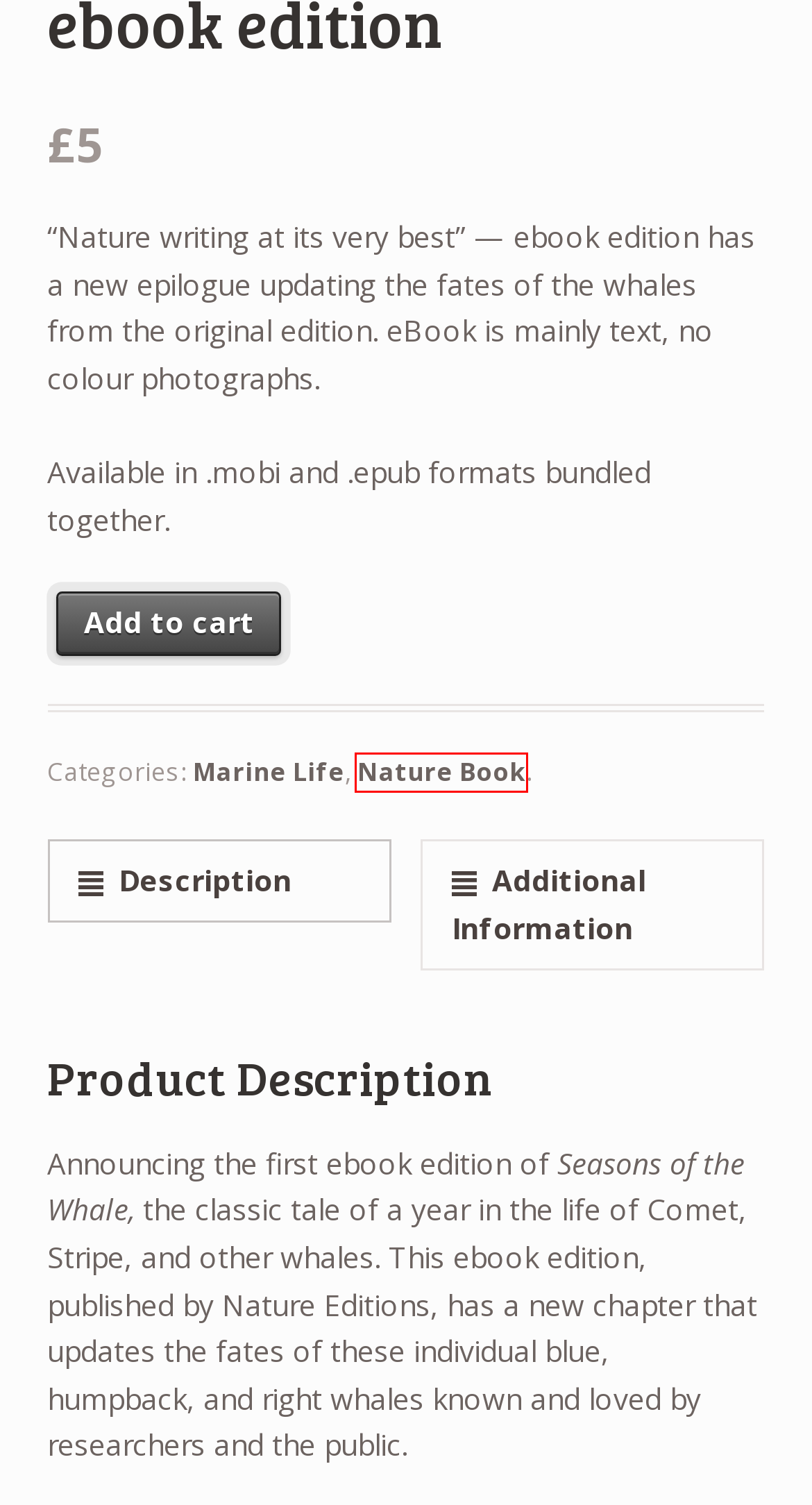Review the screenshot of a webpage which includes a red bounding box around an element. Select the description that best fits the new webpage once the element in the bounding box is clicked. Here are the candidates:
A. Encyclopedia of Whales, Dolphins and Porpoises - Erich Hoyt Books
B. Cart - Erich Hoyt Books
C. Marine Life Archives - Erich Hoyt Books
D. Orca: The Whale Called Killer - Erich Hoyt Books
E. Whale Watching Blueprint I - Erich Hoyt Books
F. Nature Book Archives - Erich Hoyt Books
G. Creatures of the Deep - Erich Hoyt Books
H. Strange Sea Creatures - Erich Hoyt Books

F